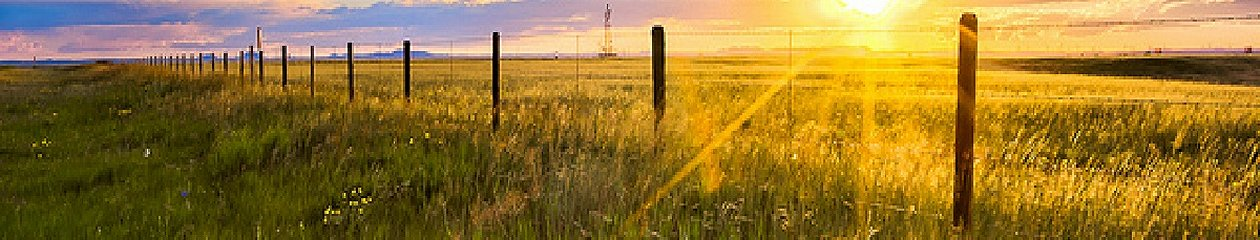What are scattered throughout the field?
Examine the image and give a concise answer in one word or a short phrase.

Wildflowers